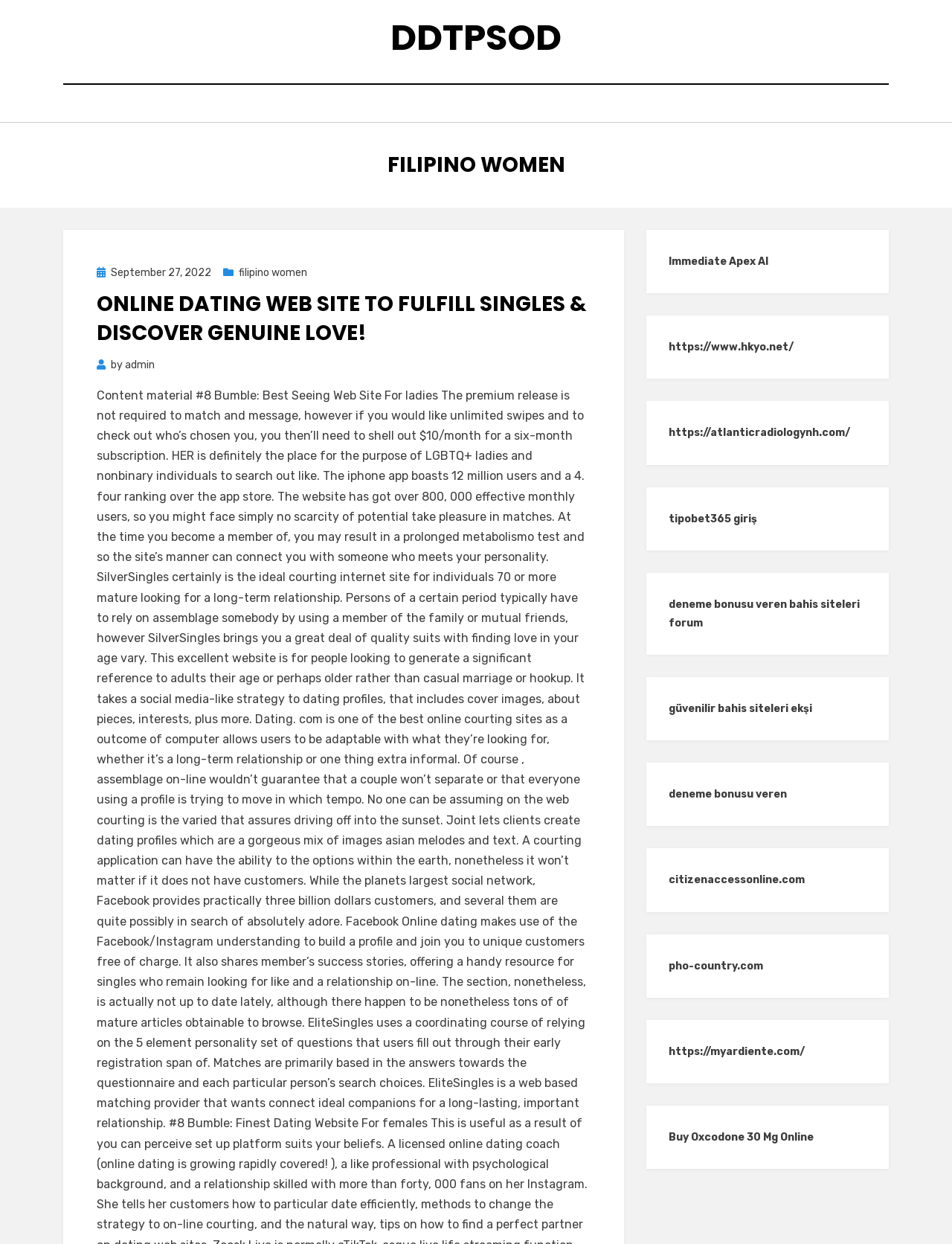Please identify and generate the text content of the webpage's main heading.

CATEGORY
:
FILIPINO WOMEN